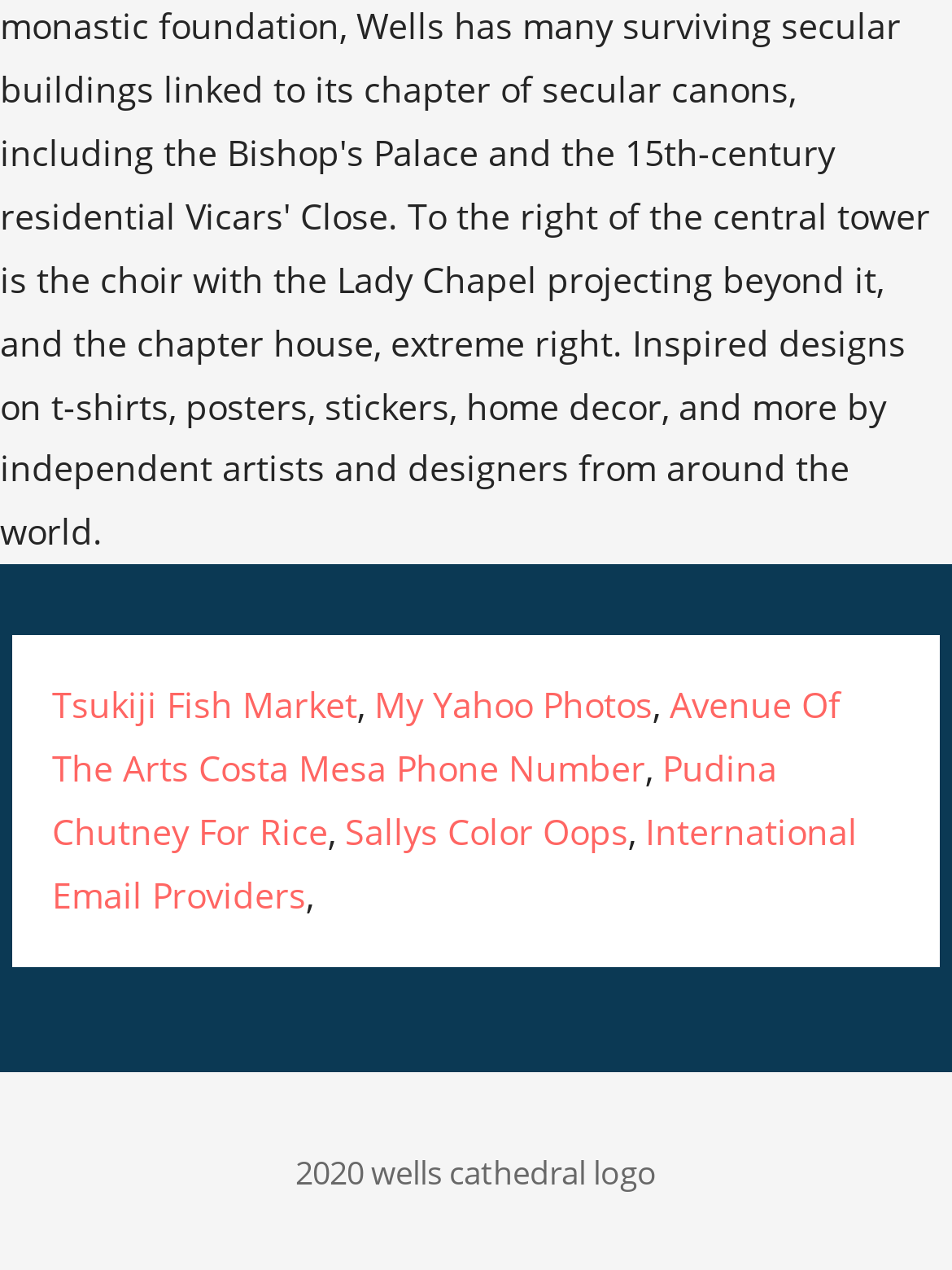Identify the bounding box for the described UI element. Provide the coordinates in (top-left x, top-left y, bottom-right x, bottom-right y) format with values ranging from 0 to 1: Pudina Chutney For Rice

[0.055, 0.587, 0.816, 0.673]